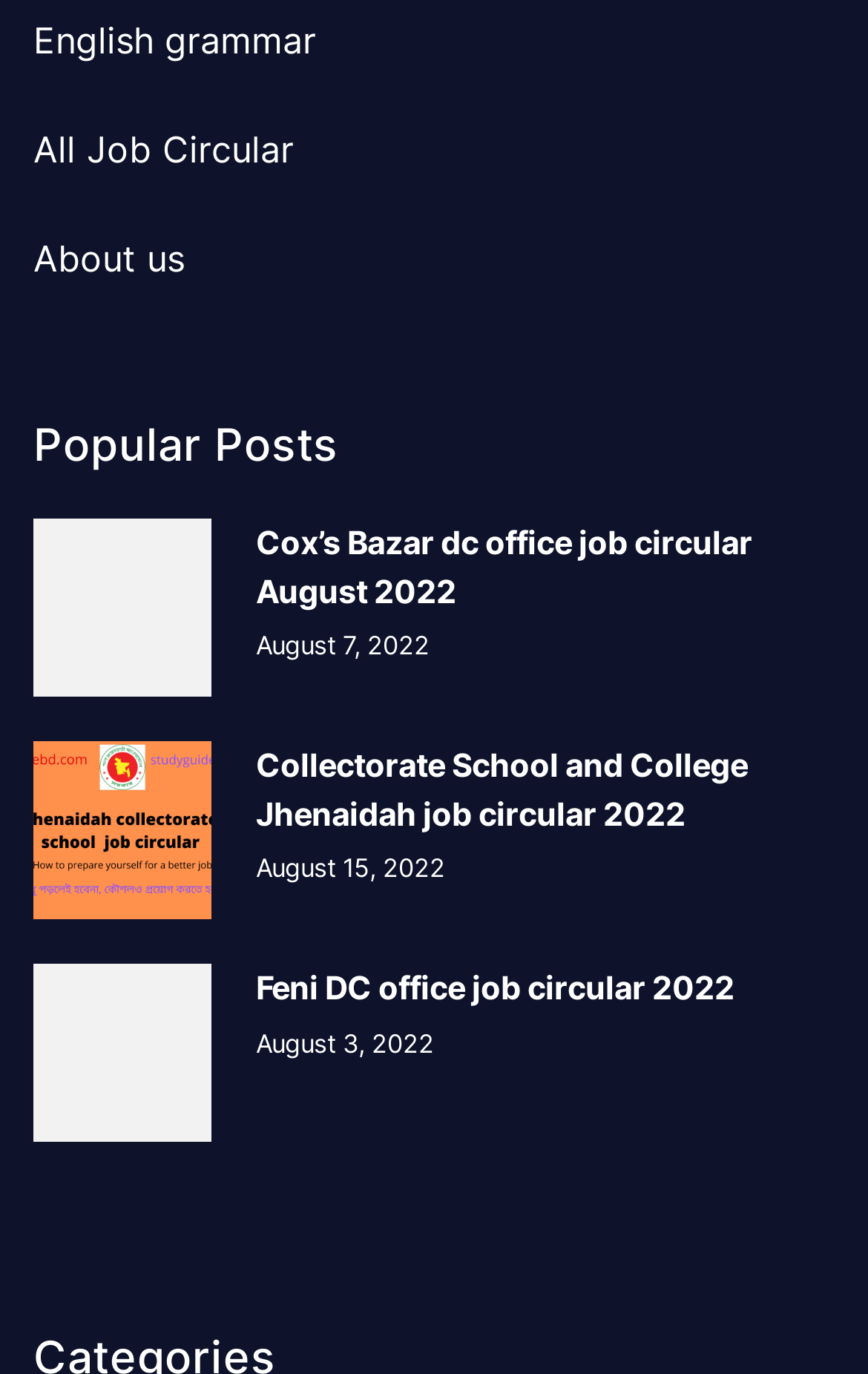Using the provided element description, identify the bounding box coordinates as (top-left x, top-left y, bottom-right x, bottom-right y). Ensure all values are between 0 and 1. Description: Previous

None